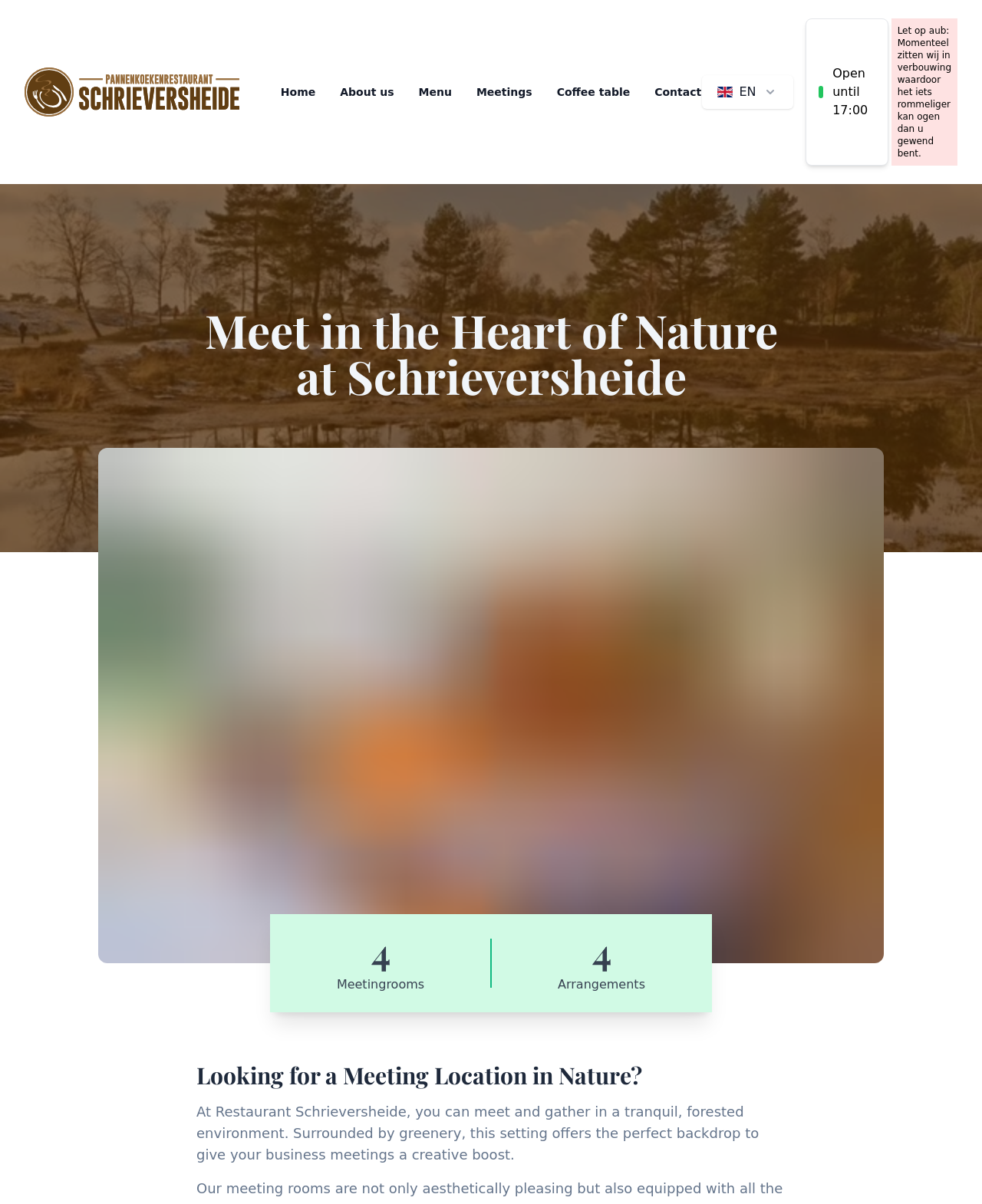Based on what you see in the screenshot, provide a thorough answer to this question: What is the current status of the restaurant?

I found the answer by looking at the static text element that says 'Let op aub: Momenteel zitten wij in verbouwing waardoor het iets rommeliger kan ogen dan u gewend bent.', which translates to 'Note: We are currently under renovation, which may make it look a bit messier than you're used to'.